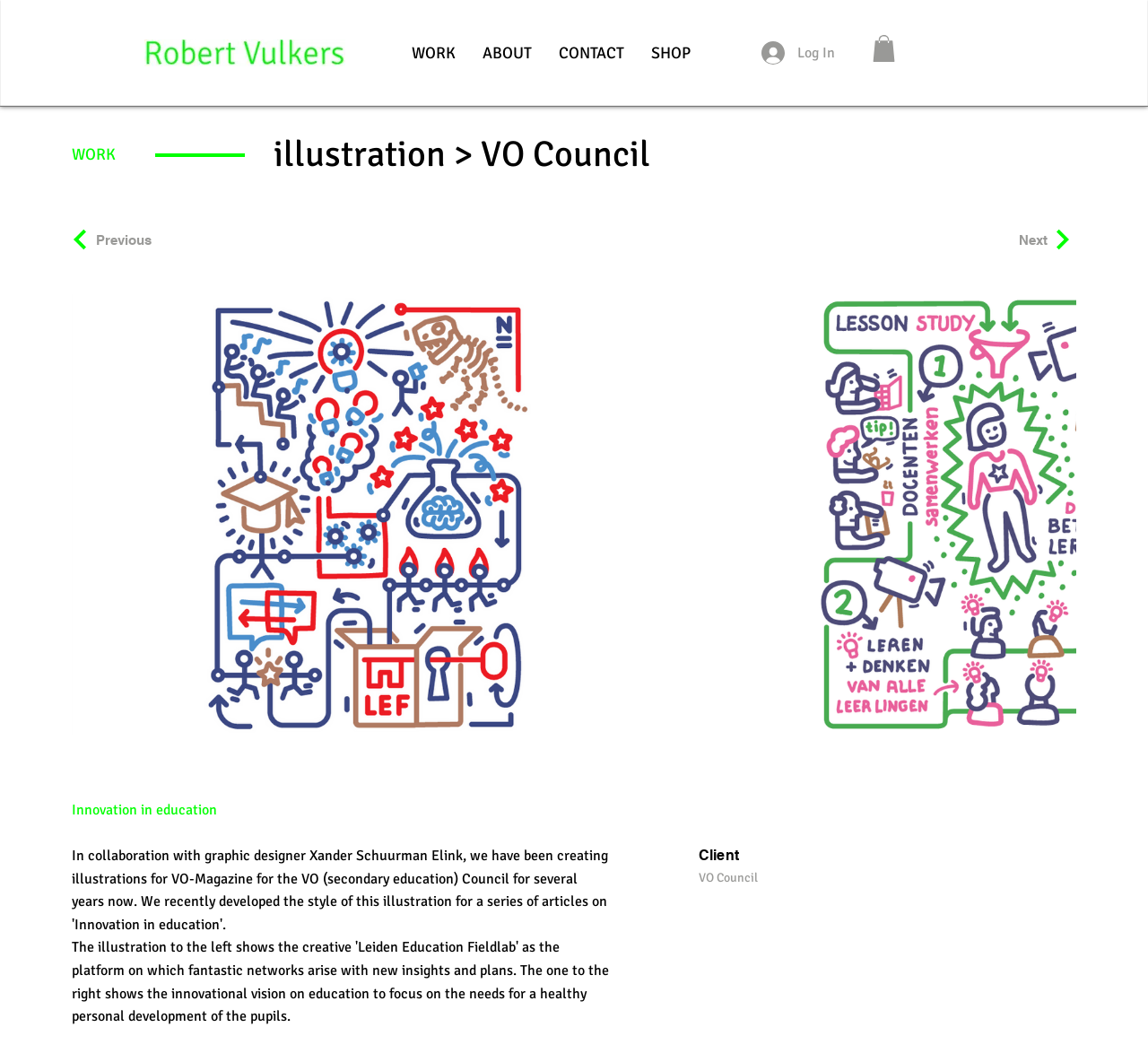Provide the bounding box coordinates of the HTML element this sentence describes: "VO Council". The bounding box coordinates consist of four float numbers between 0 and 1, i.e., [left, top, right, bottom].

[0.609, 0.819, 0.66, 0.833]